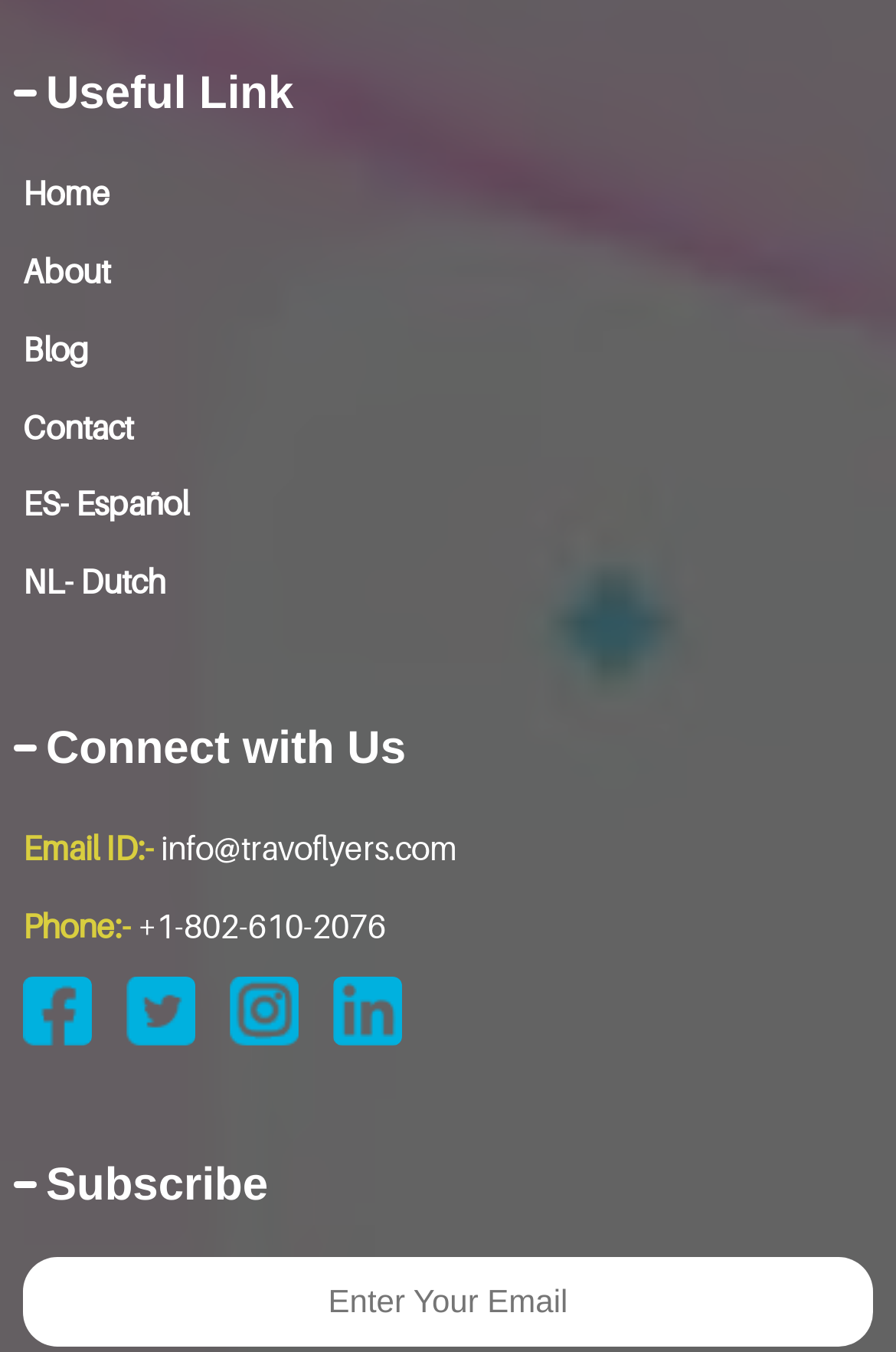Locate the bounding box coordinates of the clickable element to fulfill the following instruction: "Search for something". Provide the coordinates as four float numbers between 0 and 1 in the format [left, top, right, bottom].

None